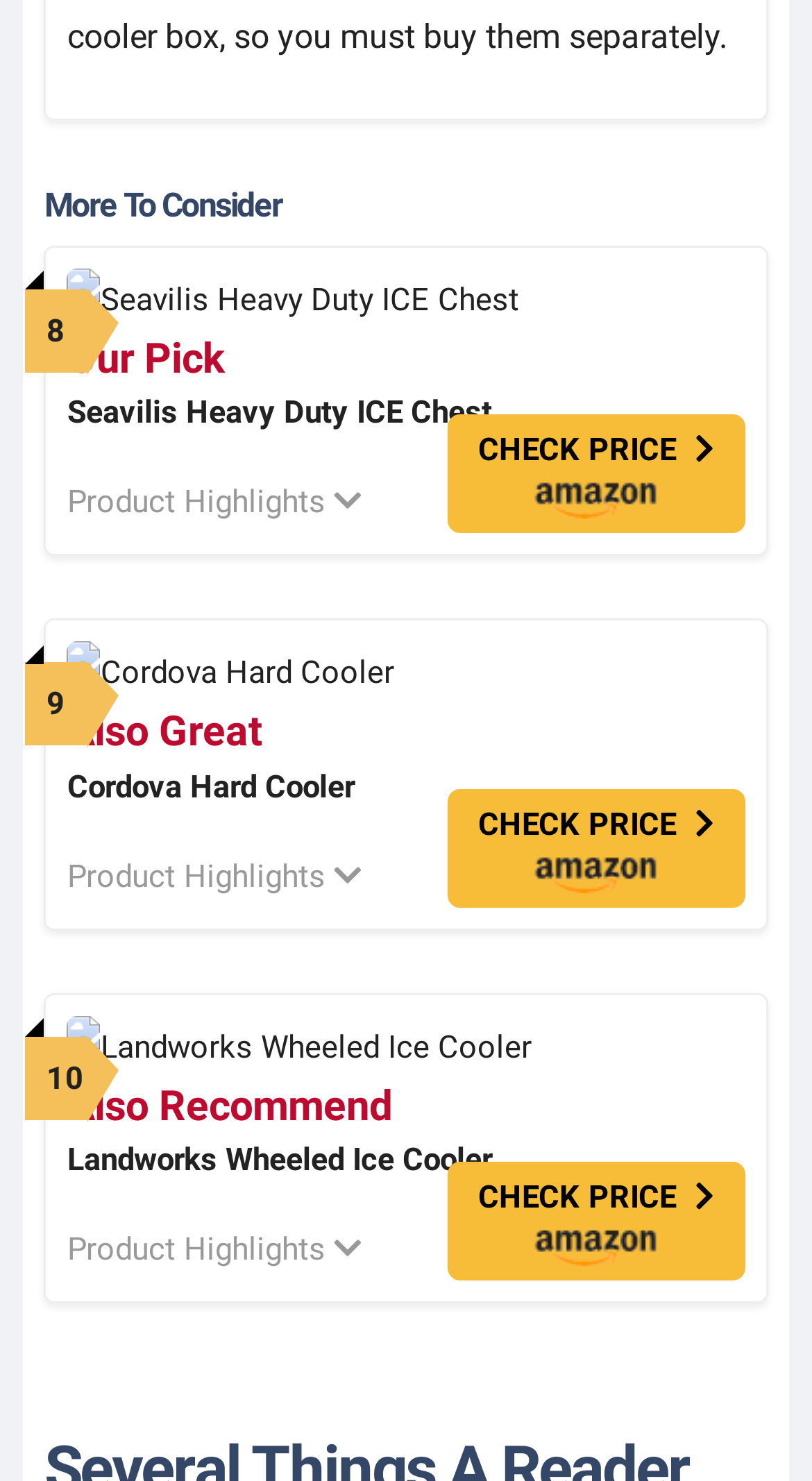Determine the coordinates of the bounding box that should be clicked to complete the instruction: "View product highlights of Cordova Hard Cooler". The coordinates should be represented by four float numbers between 0 and 1: [left, top, right, bottom].

[0.083, 0.579, 0.444, 0.604]